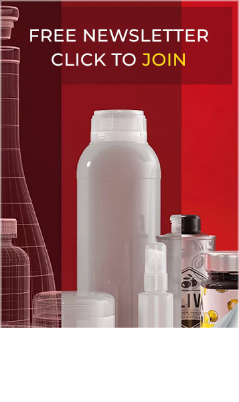Describe every aspect of the image in detail.

This vibrant promotional image encourages viewers to subscribe to a free newsletter, highlighting the brand's focus on innovative packaging solutions. The background features a striking red gradient, which complements the visual elements of various plastic bottles in diverse shapes and sizes in the foreground. The central white bottle, resembling a sleek, modern design, captures attention with its clean lines. Alongside it, smaller containers hint at a variety of packaging options tailored for different products. Text above the image boldly states "FREE NEWSLETTER," emphasizing the opportunity to join for updates, while the phrase "CLICK TO JOIN" prompts immediate action, appealing to those interested in staying informed about the latest trends in packaging.